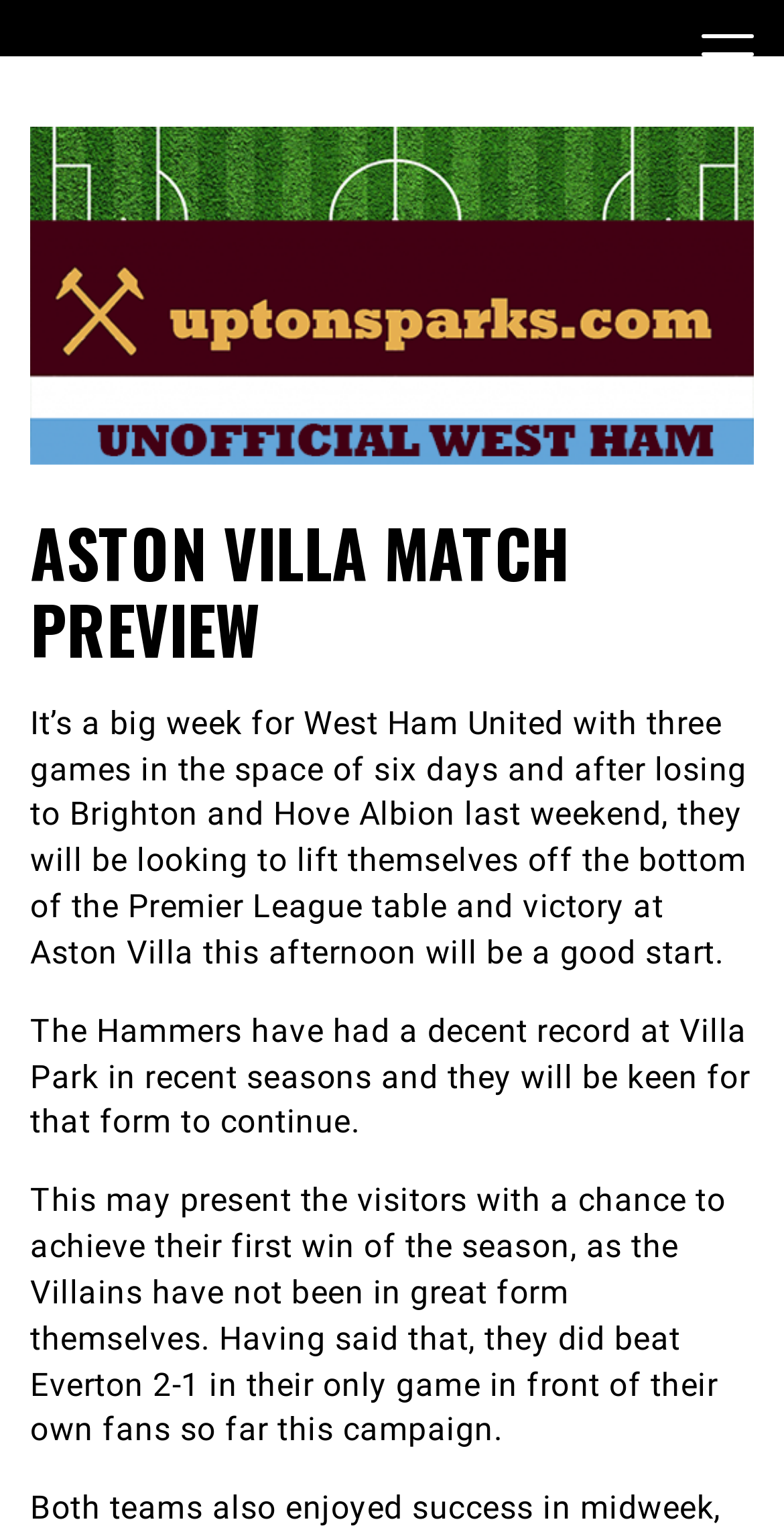What is the name of the website?
Provide a detailed and well-explained answer to the question.

The image and link with the text 'UptonSparks' suggests that it is the name of the website.